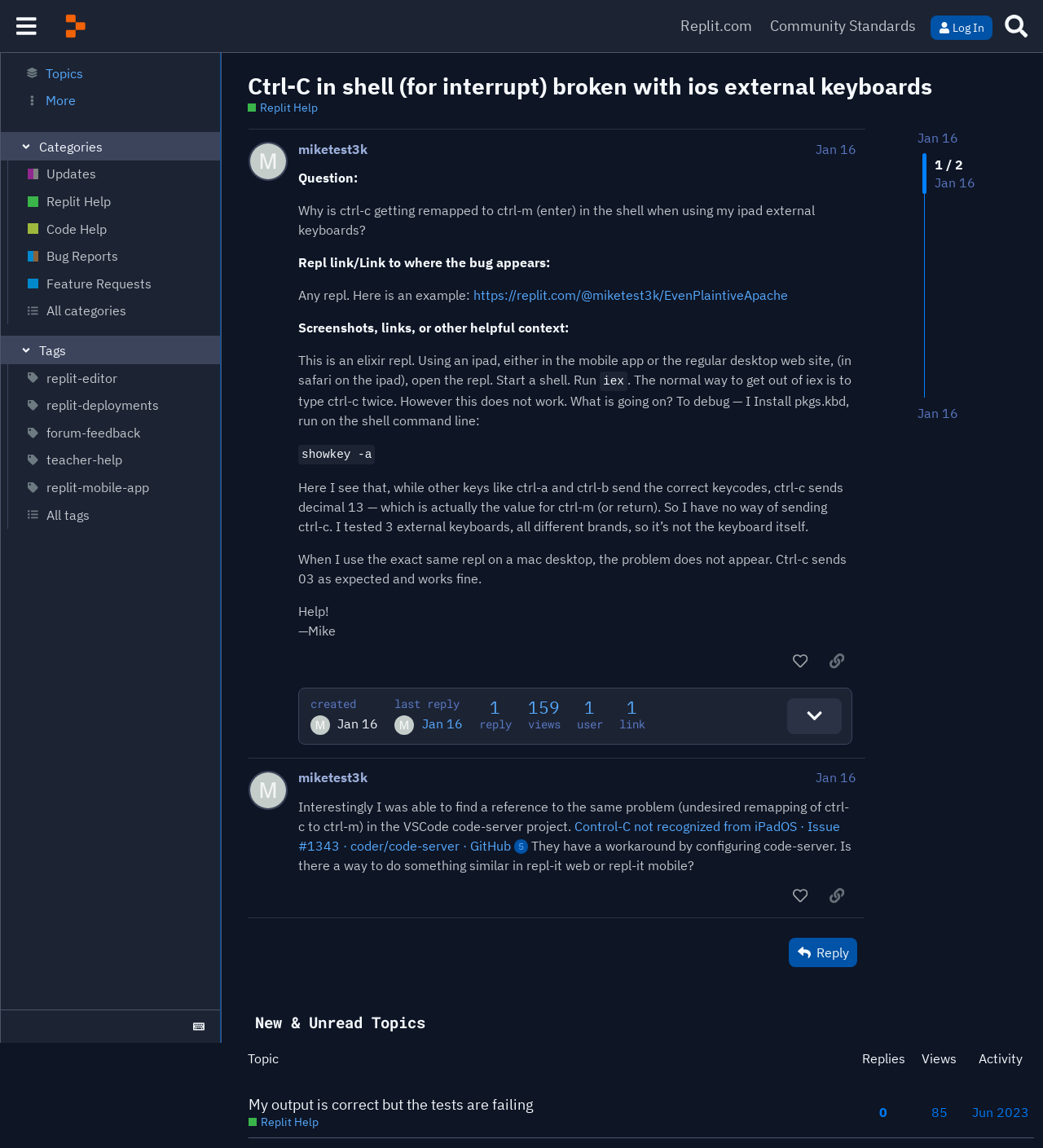When was the post created?
Using the image as a reference, answer the question in detail.

The creation time of the post can be found at the bottom of the webpage, which indicates that it was created on 'Jan 16, 2024 1:31 am'.